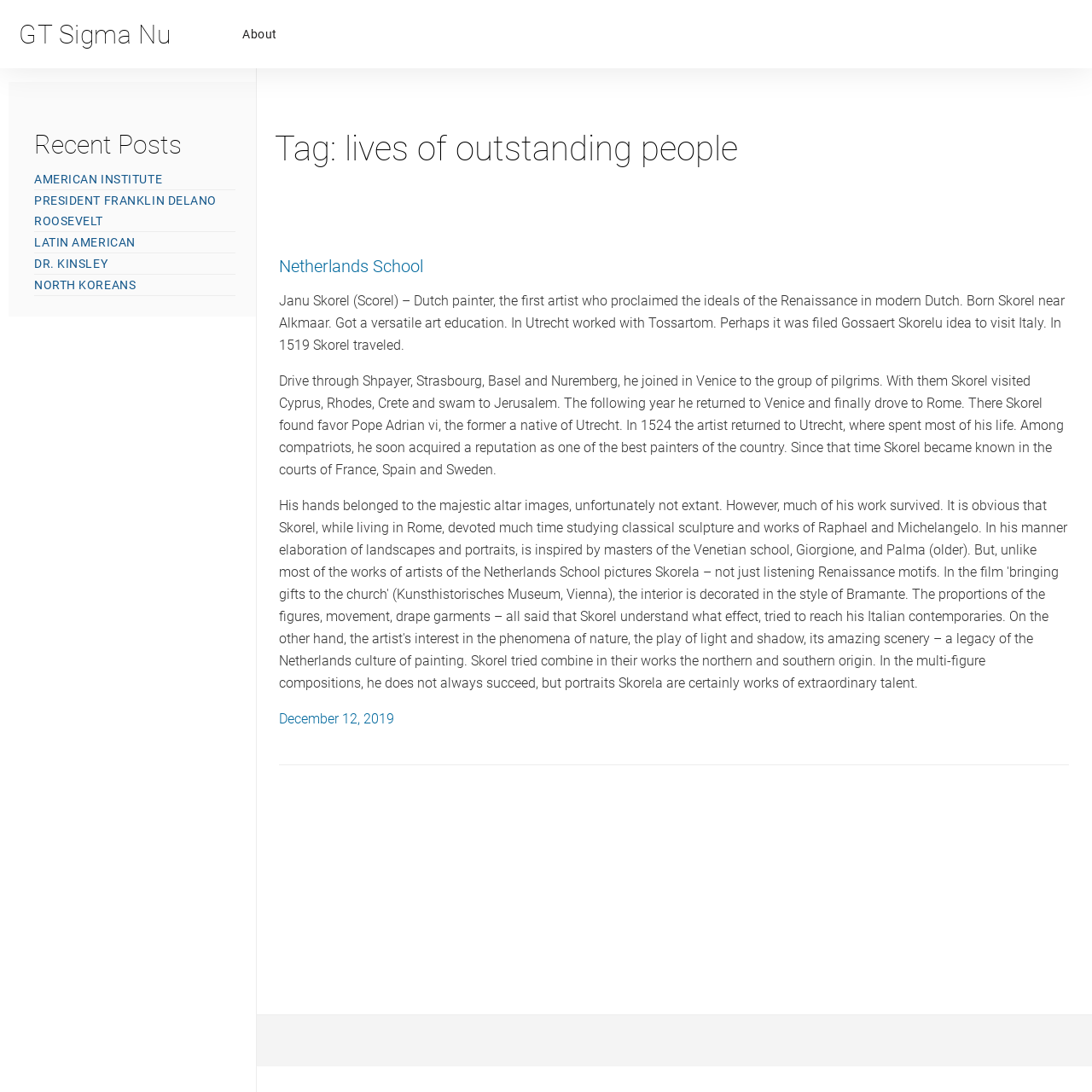Where did Janu Skorel travel to in 1519?
Please respond to the question with as much detail as possible.

According to the article, Janu Skorel traveled to Italy in 1519, where he visited Venice and eventually drove to Rome.